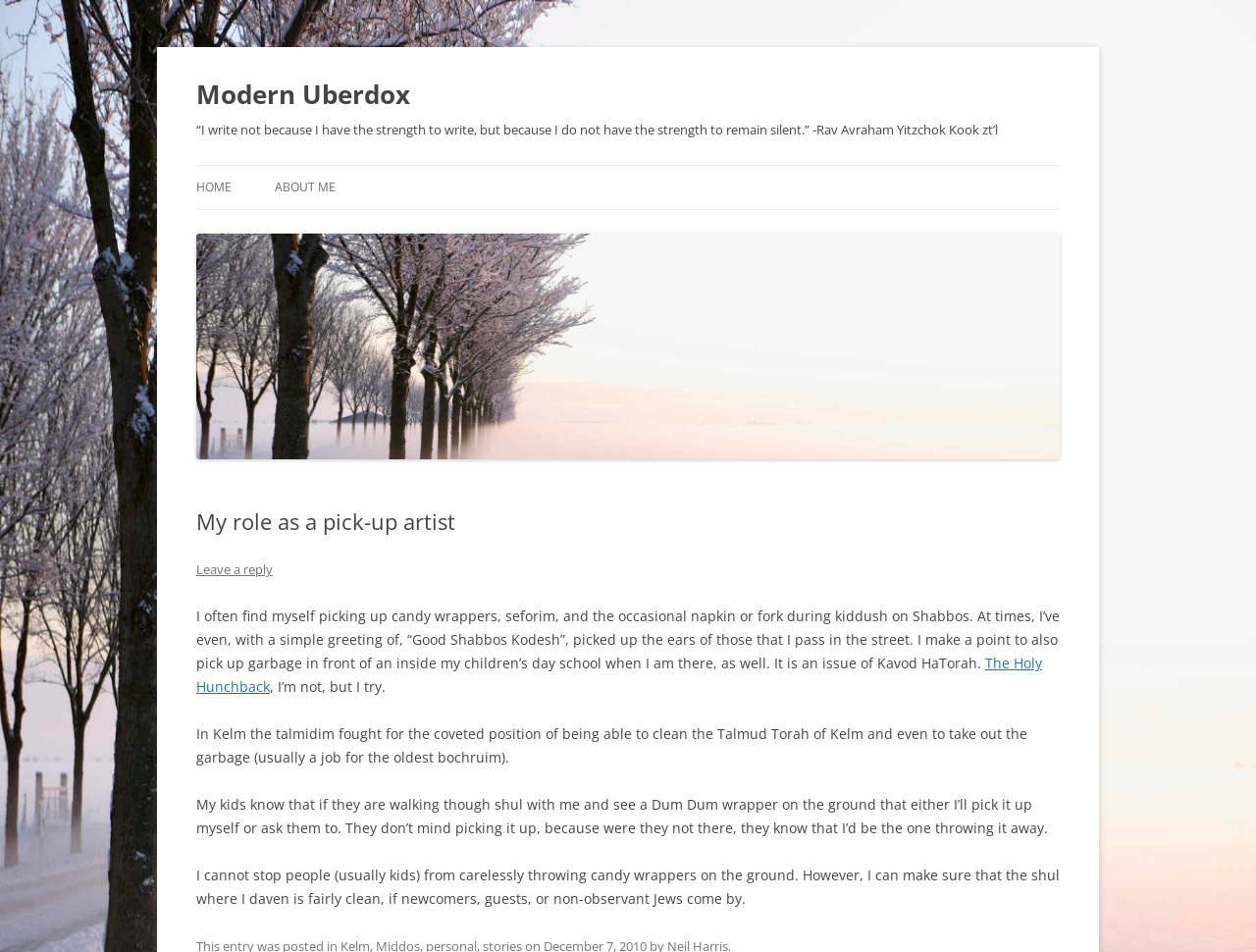Highlight the bounding box coordinates of the region I should click on to meet the following instruction: "Click the 'HOME' link".

[0.156, 0.174, 0.184, 0.22]